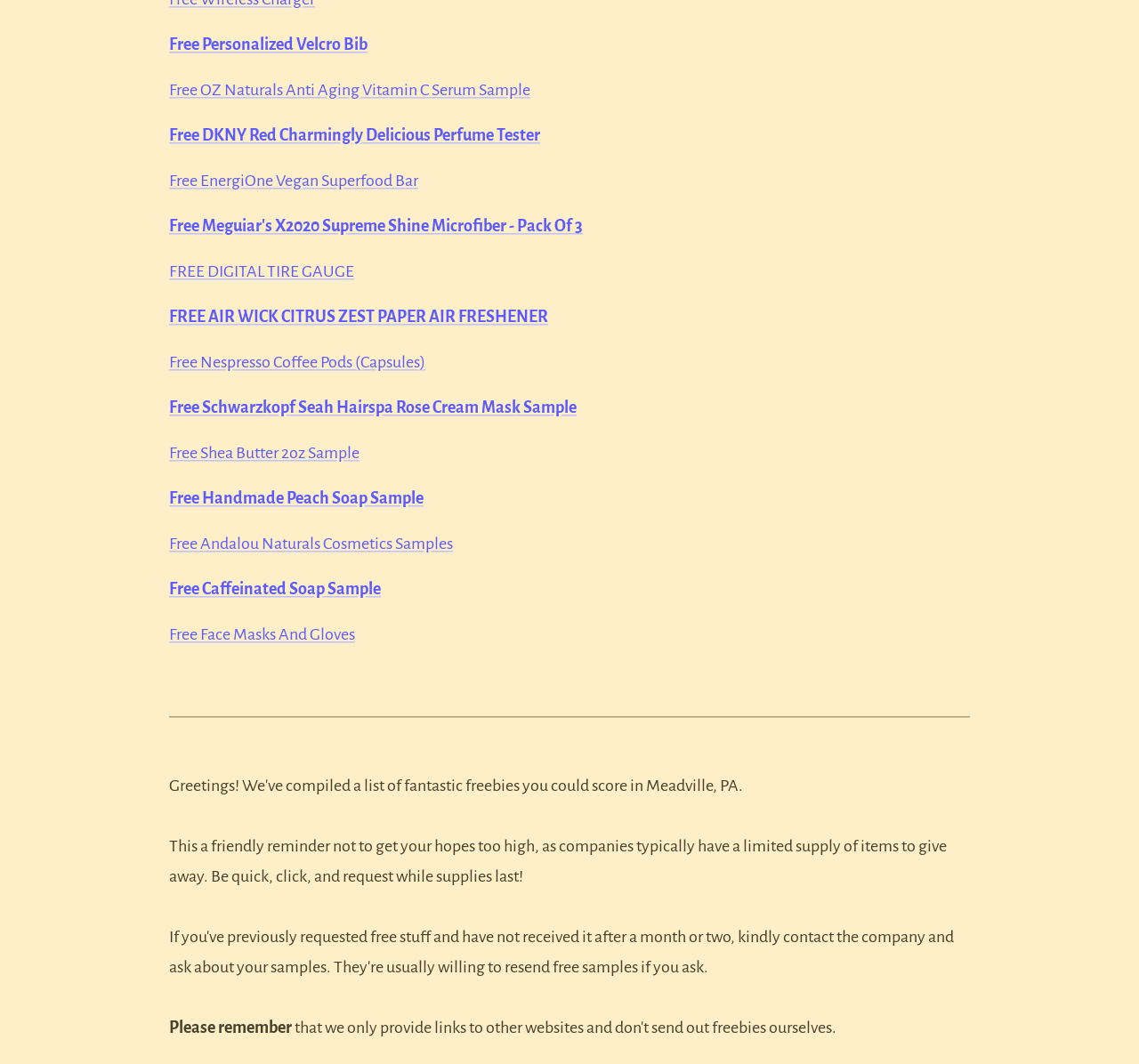Find and provide the bounding box coordinates for the UI element described here: "Free EnergiOne Vegan Superfood Bar". The coordinates should be given as four float numbers between 0 and 1: [left, top, right, bottom].

[0.148, 0.162, 0.367, 0.178]